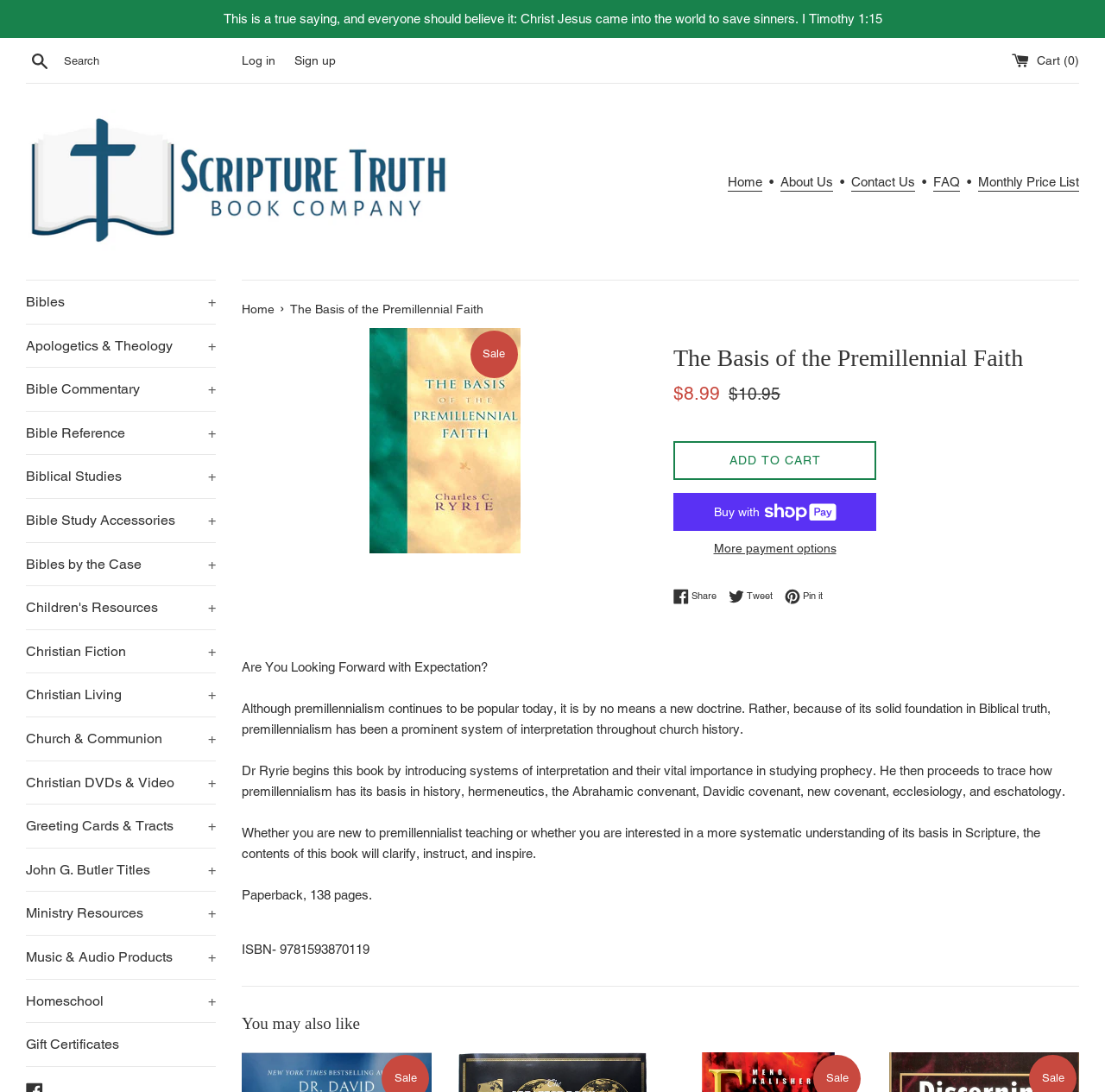Identify the bounding box coordinates of the clickable section necessary to follow the following instruction: "Search for a product". The coordinates should be presented as four float numbers from 0 to 1, i.e., [left, top, right, bottom].

[0.023, 0.041, 0.195, 0.07]